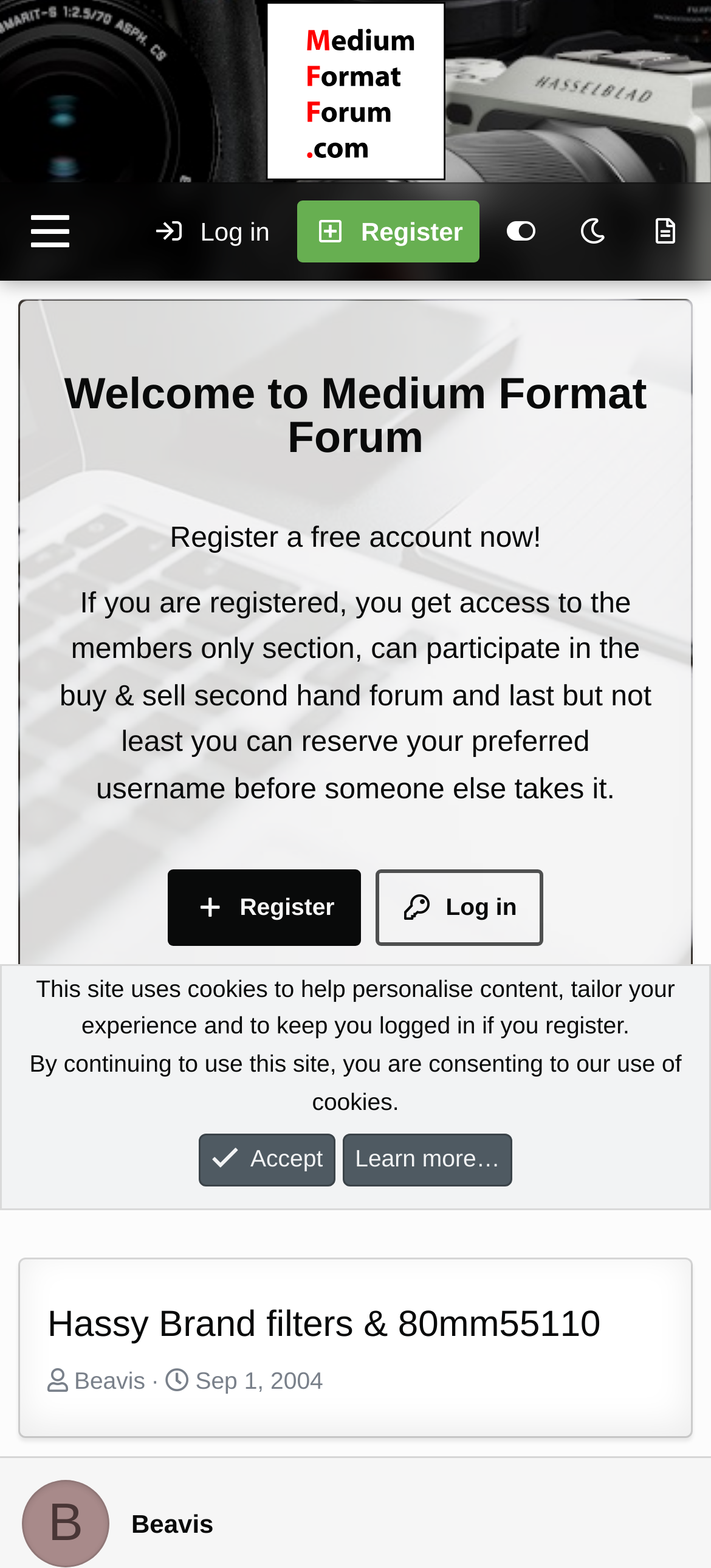Please specify the bounding box coordinates in the format (top-left x, top-left y, bottom-right x, bottom-right y), with all values as floating point numbers between 0 and 1. Identify the bounding box of the UI element described by: Log in

[0.5, 0.699, 0.75, 0.772]